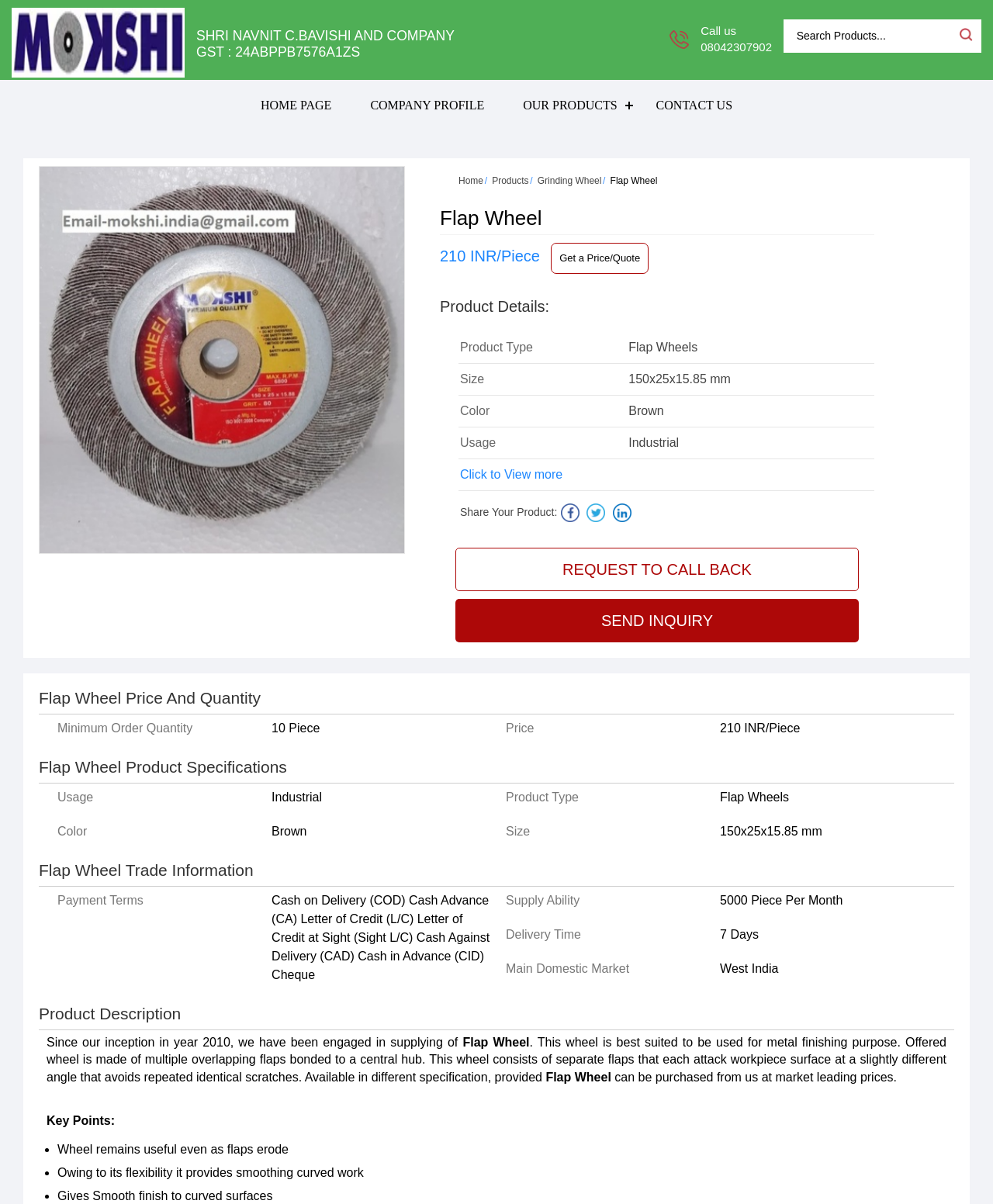Provide an in-depth description of the elements and layout of the webpage.

This webpage is about Flap Wheel at the best price, provided by SHRI NAVNIT C.BAVISHI AND COMPANY, a leading Importer, Wholesaler/Distributor, Exporter & Supplier in Rajkot, Gujarat, India. 

At the top left corner, there is a logo and an image of the company. Below the logo, there is a heading with the company's name and GST number. On the top right corner, there is a search bar with a search button. 

Below the search bar, there are several links to different pages, including HOME PAGE, COMPANY PROFILE, OUR PRODUCTS, and CONTACT US. 

On the left side, there is a list box with an option for Flap Wheel, which is not selected. Below the list box, there are links to Home, Products, and Grinding Wheel. 

The main content of the webpage is about Flap Wheel. There is a heading with the product name, followed by the price, which is 210 INR/Piece. Below the price, there is a link to get a price quote. 

The product details are listed, including Product Type, Size, Color, and Usage. There is also a link to view more details. 

Below the product details, there are several sections, including Flap Wheel Price And Quantity, Flap Wheel Product Specifications, Flap Wheel Trade Information, and Product Description. 

In the Product Description section, there is a detailed description of the Flap Wheel, including its usage, features, and benefits. There are also key points listed, including the wheel's flexibility, smoothing curved work, and giving a smooth finish to curved surfaces.